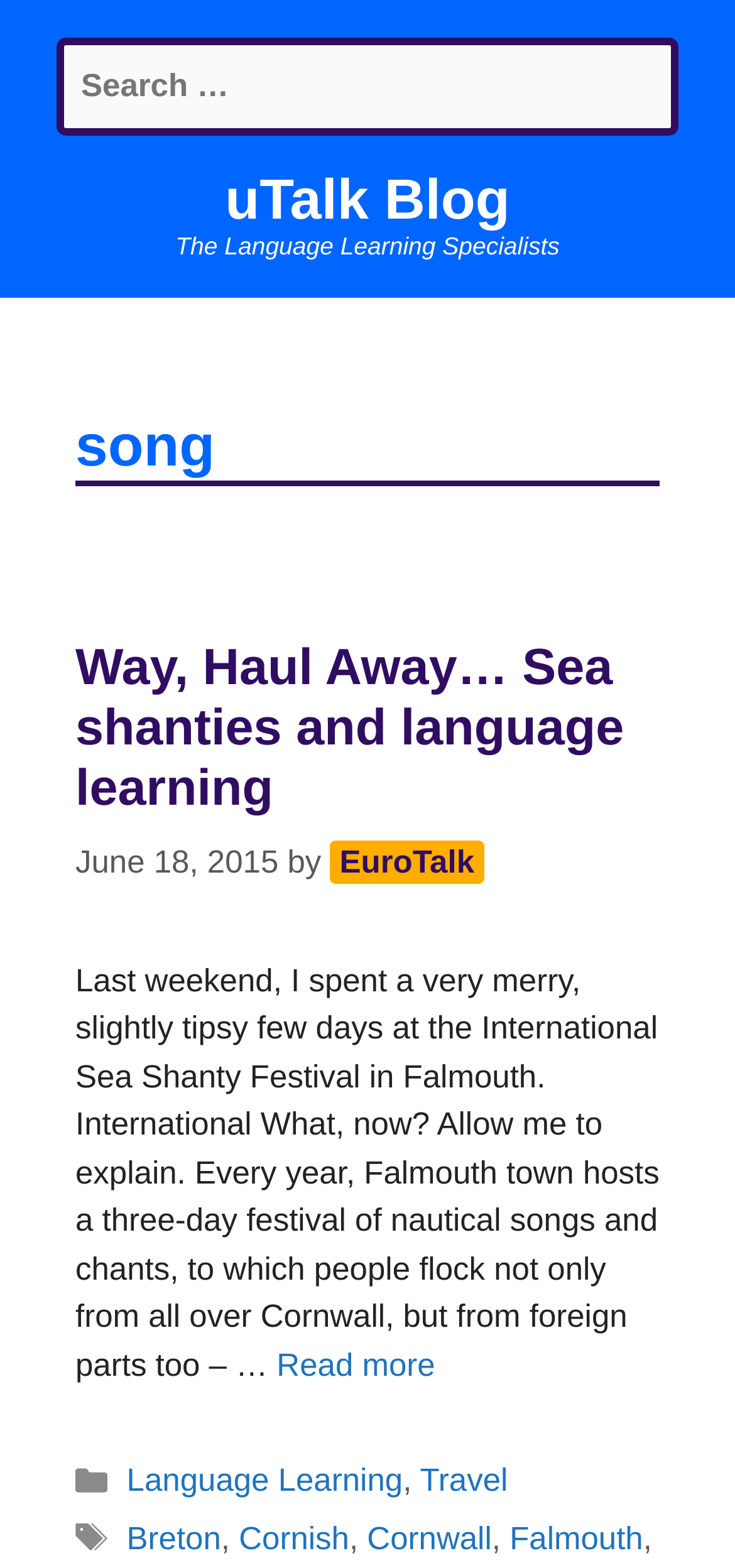Locate the bounding box coordinates of the clickable part needed for the task: "Read the blog post about sea shanties and language learning".

[0.103, 0.407, 0.849, 0.521]